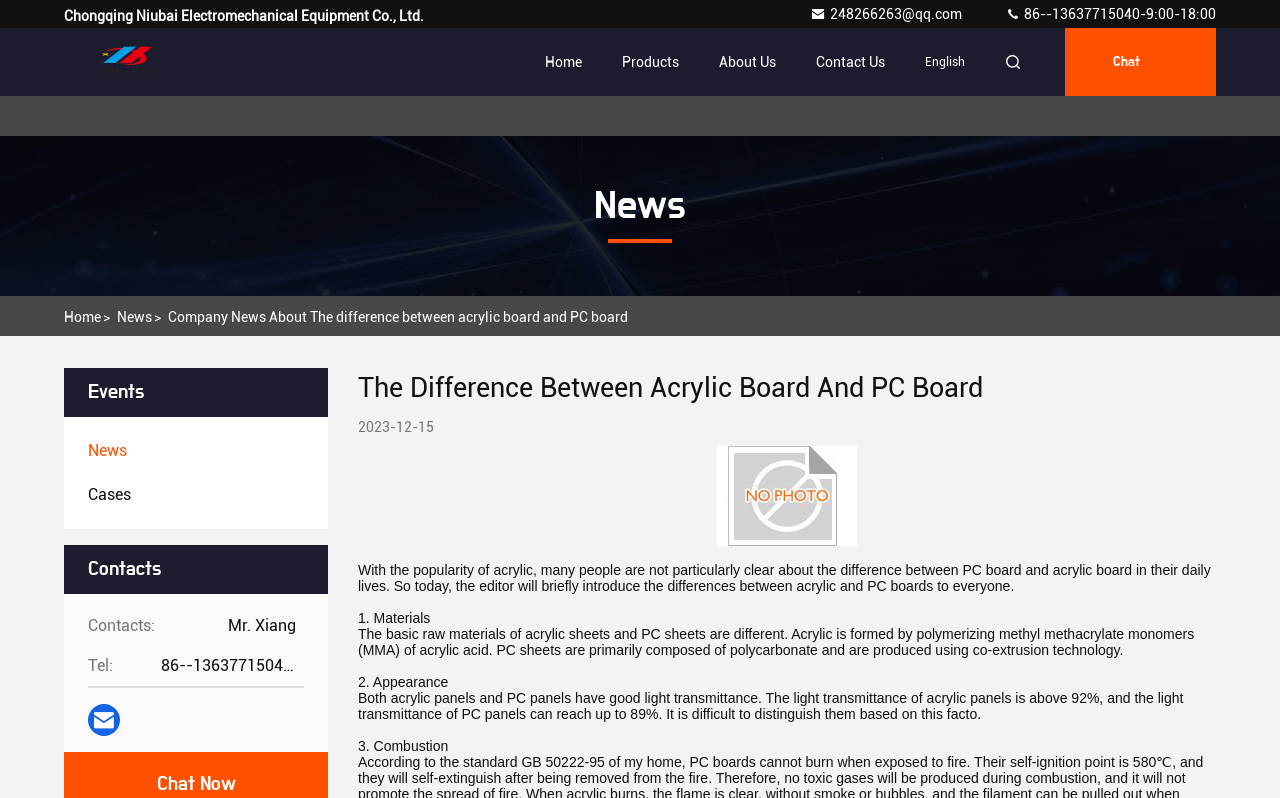Predict the bounding box coordinates for the UI element described as: "Terms of Use". The coordinates should be four float numbers between 0 and 1, presented as [left, top, right, bottom].

None